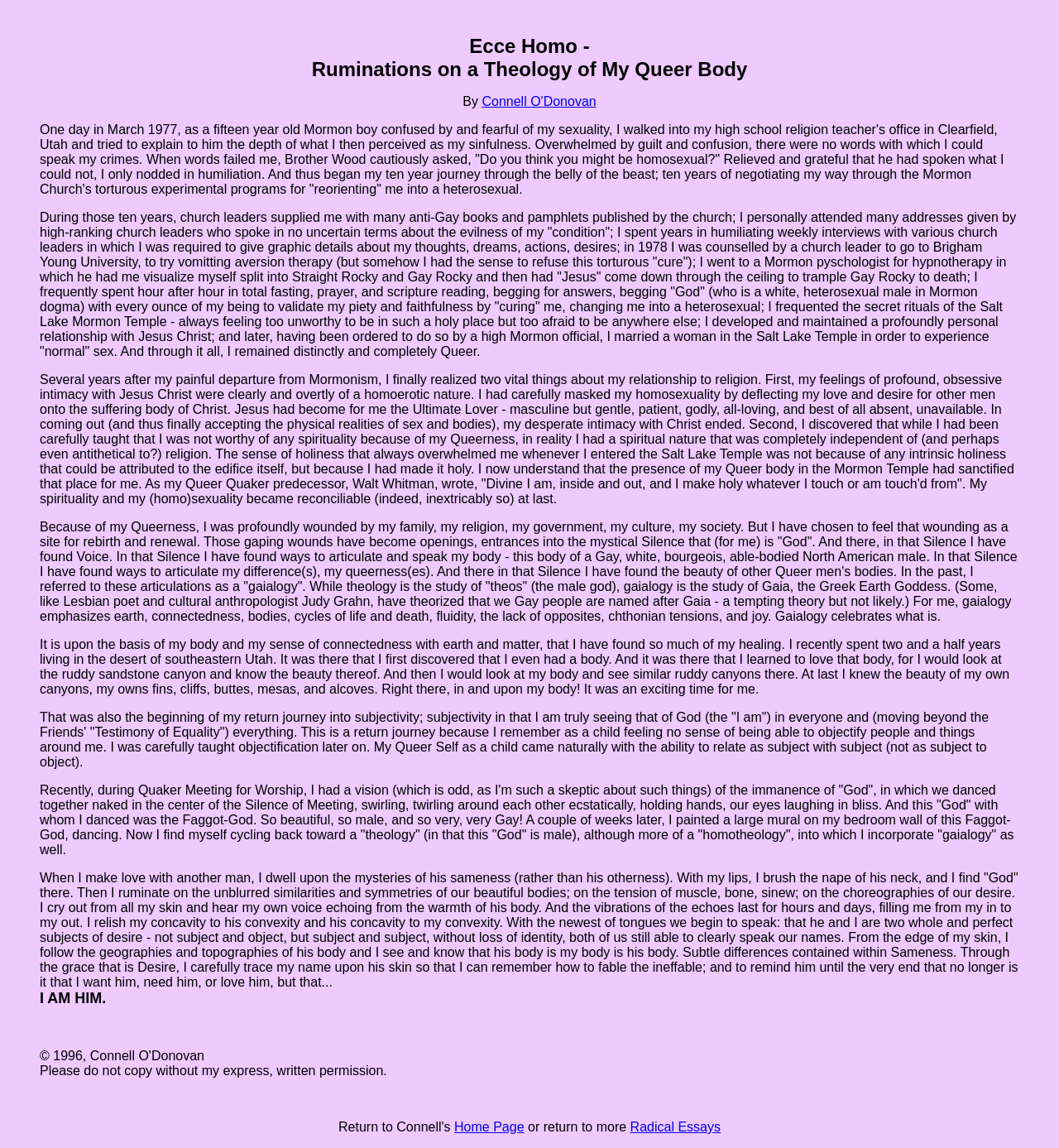What is the theme of the text?
Provide a concise answer using a single word or phrase based on the image.

Queer theology